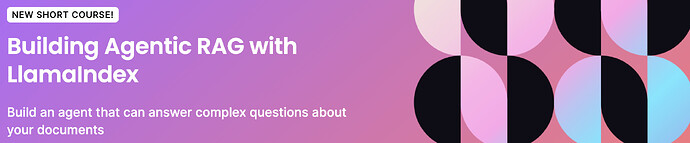Provide a brief response using a word or short phrase to this question:
What is the color scheme of the background?

Purple hues